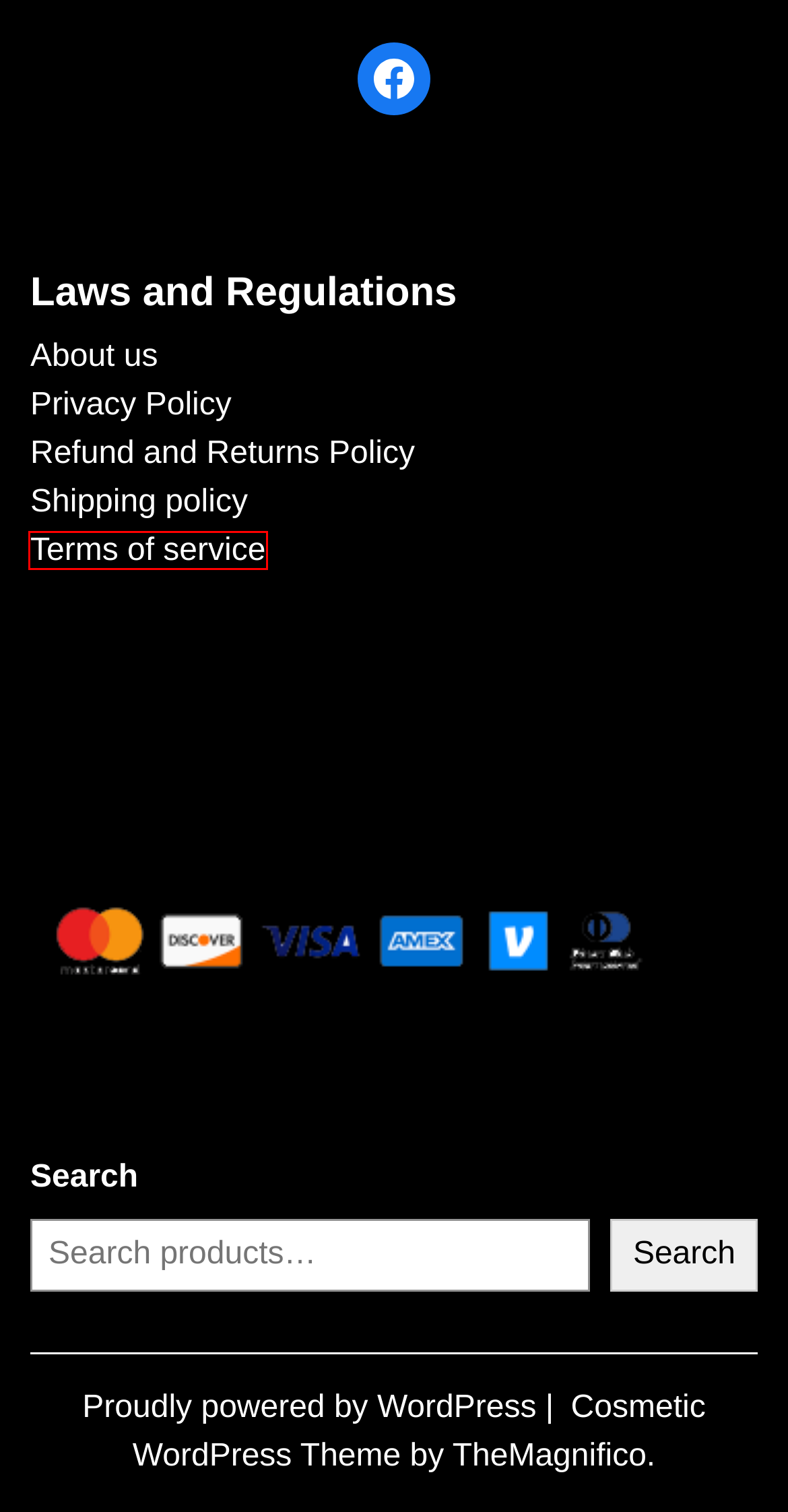You have a screenshot of a webpage with a red bounding box around an element. Identify the webpage description that best fits the new page that appears after clicking the selected element in the red bounding box. Here are the candidates:
A. Privacy Policy – tdlegg
B. Shipping policy – tdlegg
C. About us – tdlegg
D. Butler Floss Mate Handle – Convenient and Effective Dental Flossing – tdlegg
E. Refund and Returns Policy – tdlegg
F. Blog Tool, Publishing Platform, and CMS – WordPress.org
G. Free Cosmetic WordPress Theme
H. Terms of service – tdlegg

H